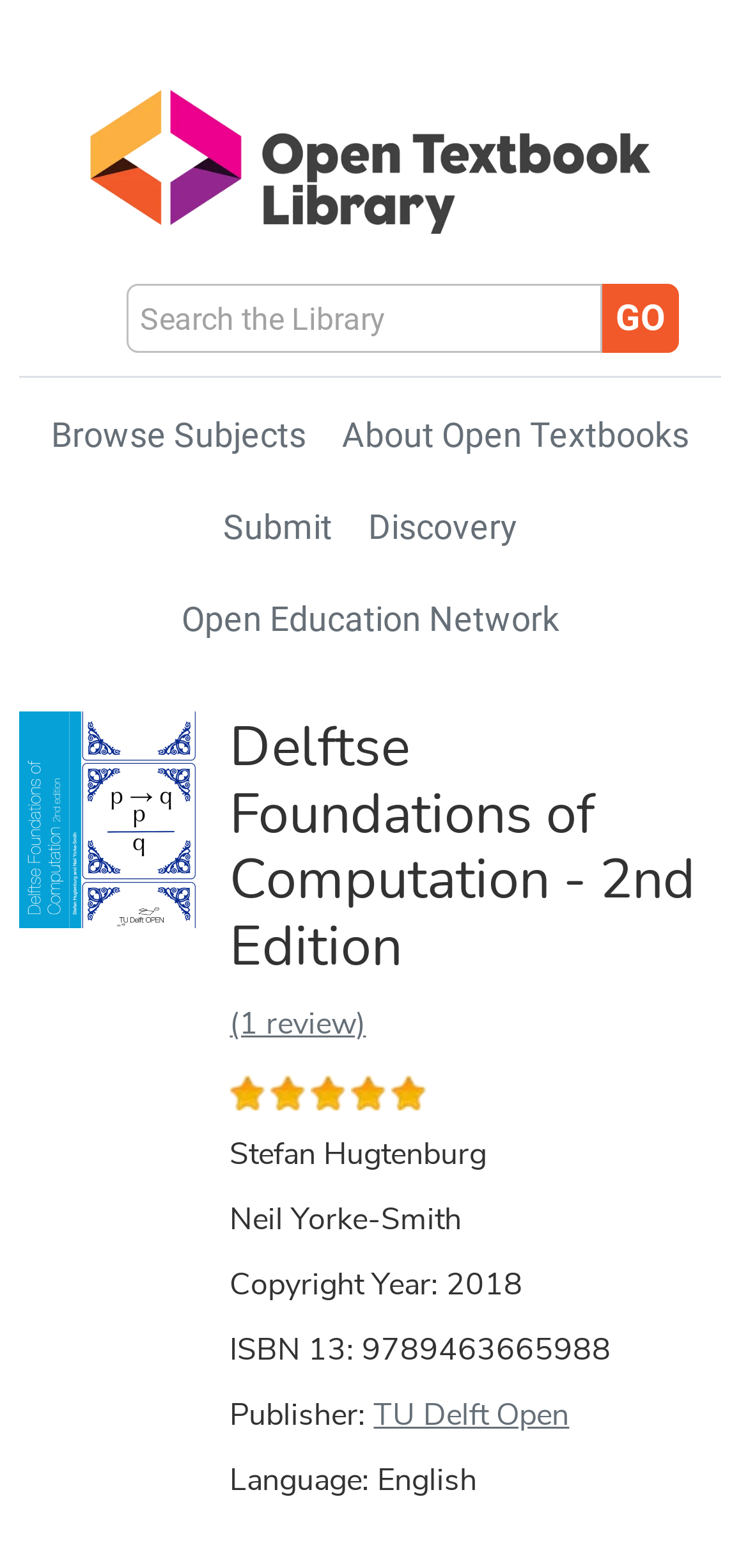How many reviews are there for this textbook?
Look at the image and answer the question using a single word or phrase.

1